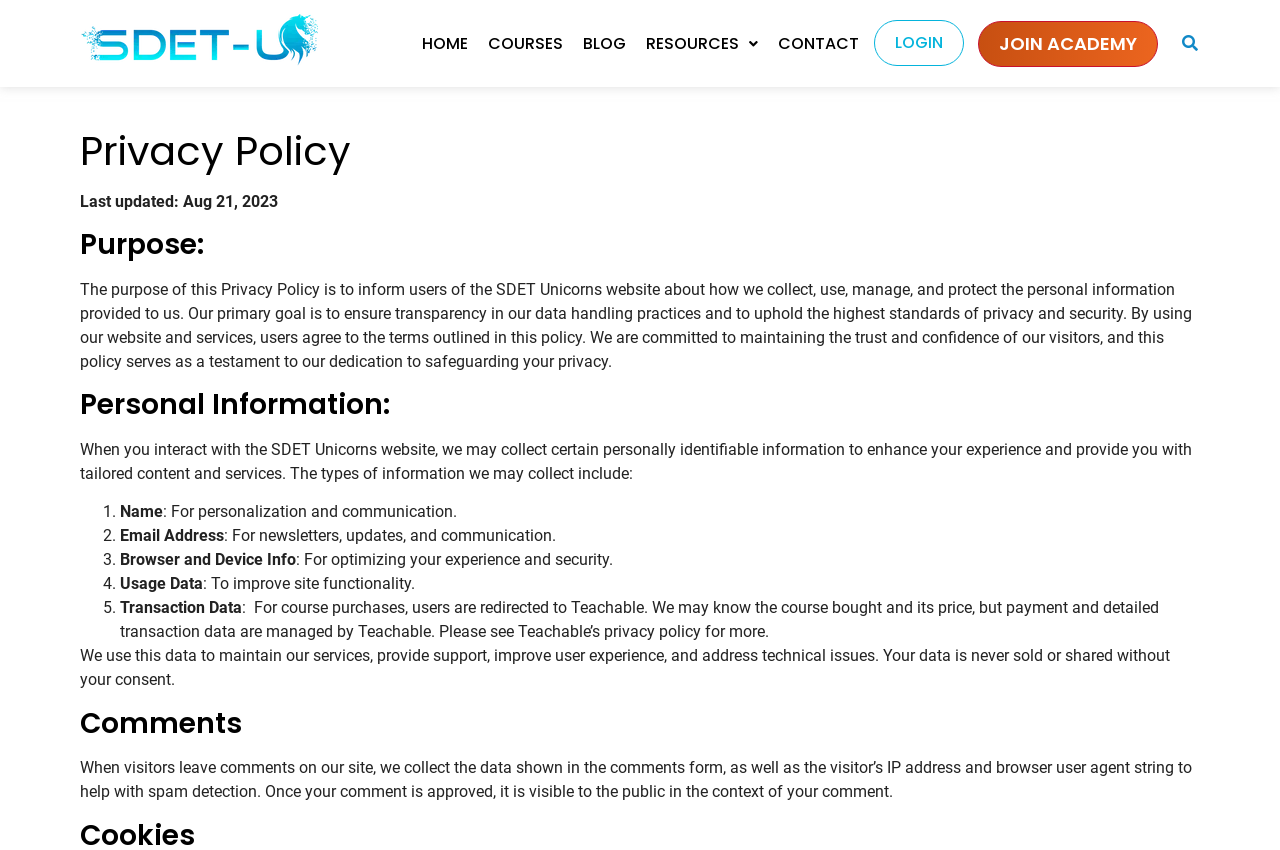Can you pinpoint the bounding box coordinates for the clickable element required for this instruction: "View RESOURCES"? The coordinates should be four float numbers between 0 and 1, i.e., [left, top, right, bottom].

[0.501, 0.023, 0.596, 0.079]